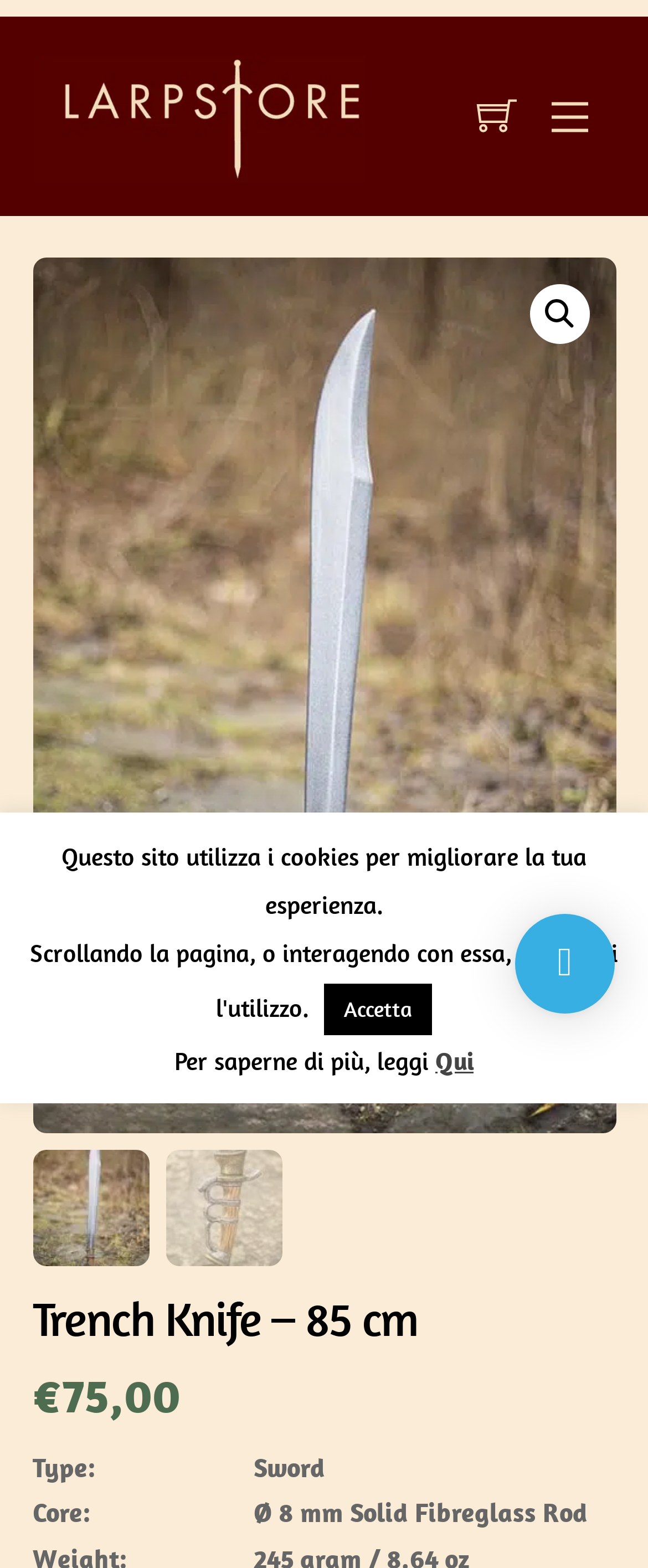Give the bounding box coordinates for the element described by: "Menu".

[0.826, 0.051, 0.933, 0.097]